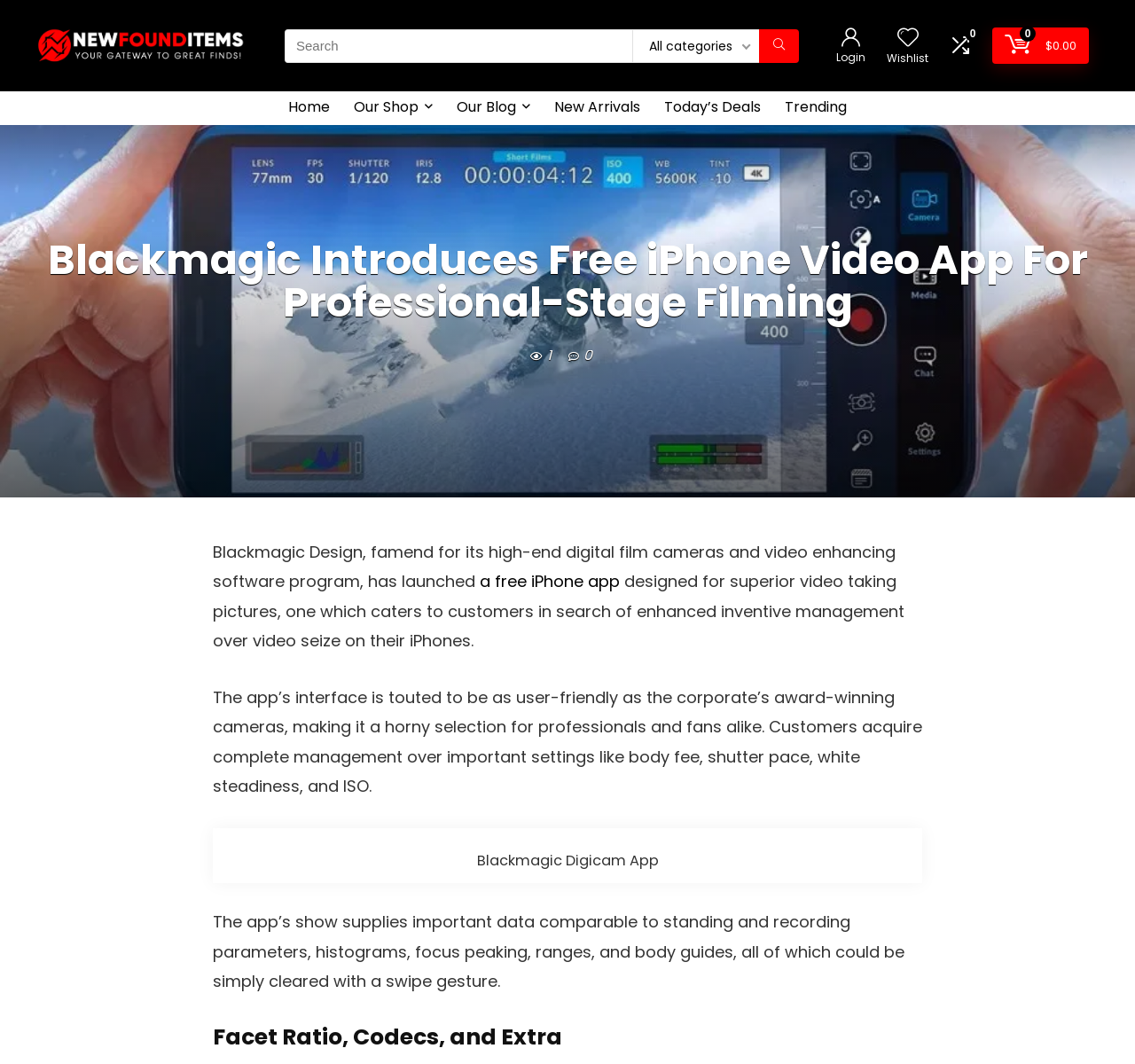How many navigation links are there?
Could you answer the question with a detailed and thorough explanation?

I counted the number of navigation links by examining the link elements with text such as 'Home', 'Our Shop', 'Our Blog', and so on, which are arranged horizontally and appear to be navigation links.